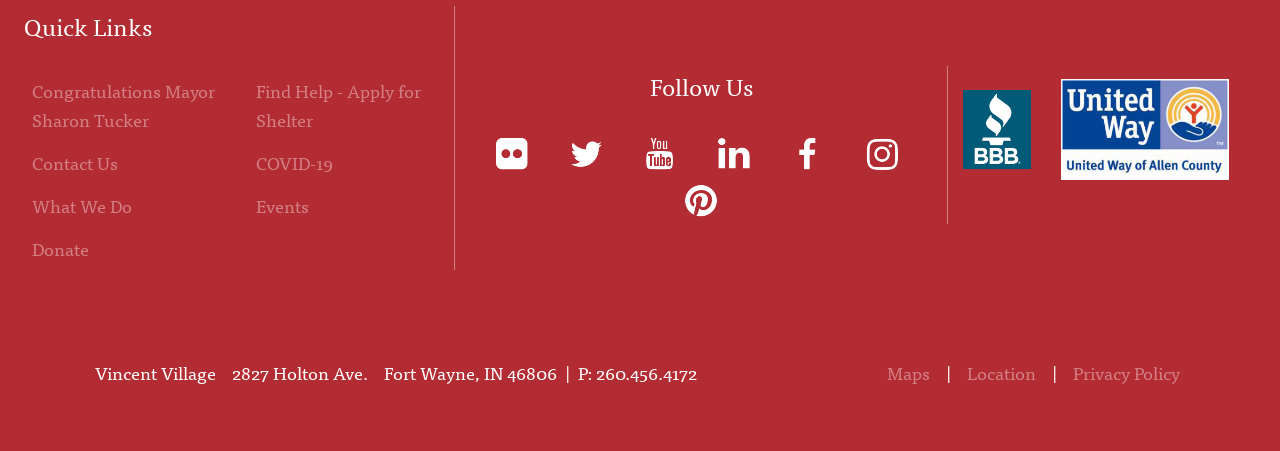Indicate the bounding box coordinates of the element that must be clicked to execute the instruction: "Follow us on Flickr". The coordinates should be given as four float numbers between 0 and 1, i.e., [left, top, right, bottom].

[0.382, 0.286, 0.418, 0.392]